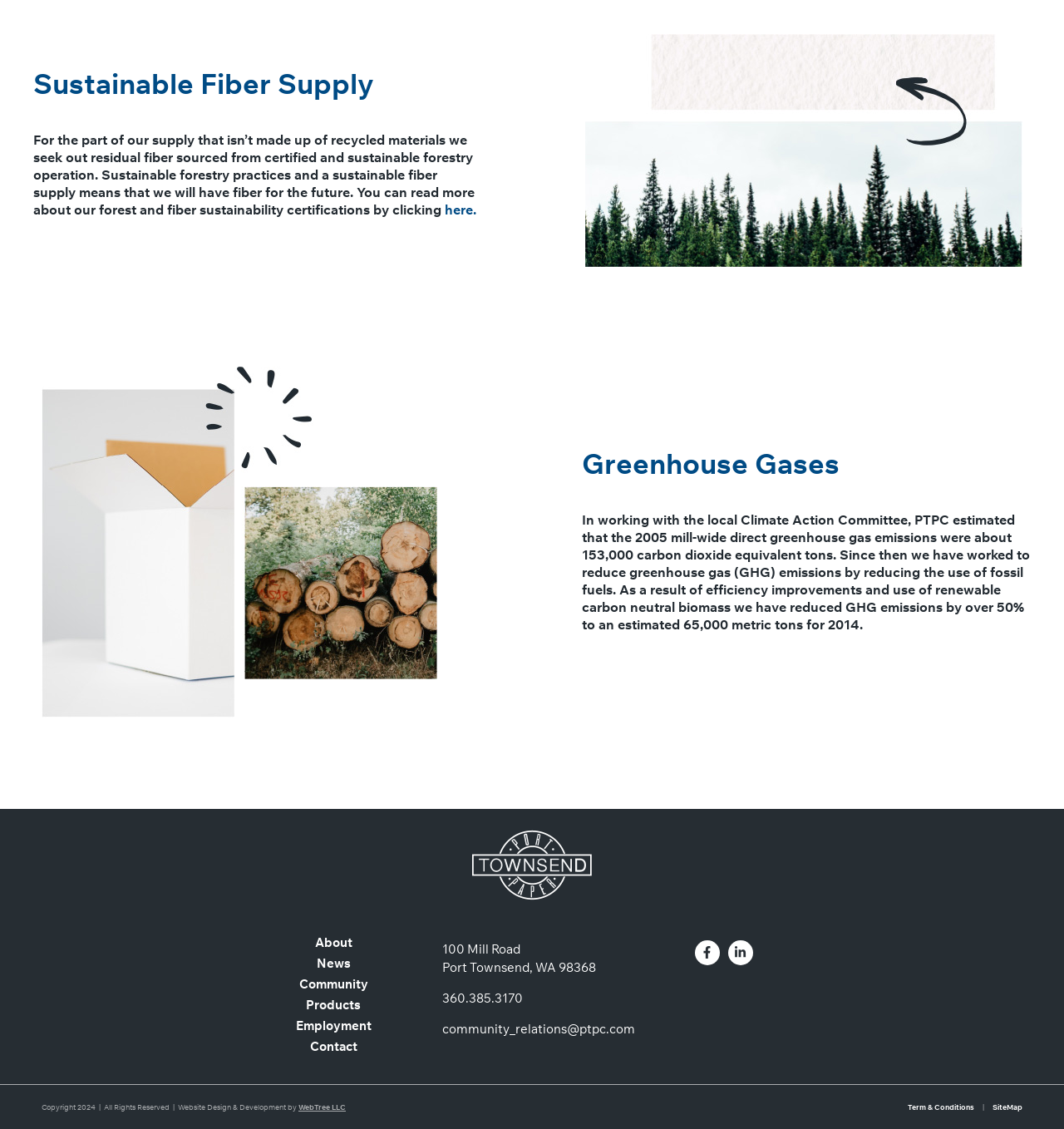Please predict the bounding box coordinates (top-left x, top-left y, bottom-right x, bottom-right y) for the UI element in the screenshot that fits the description: About

[0.234, 0.825, 0.392, 0.844]